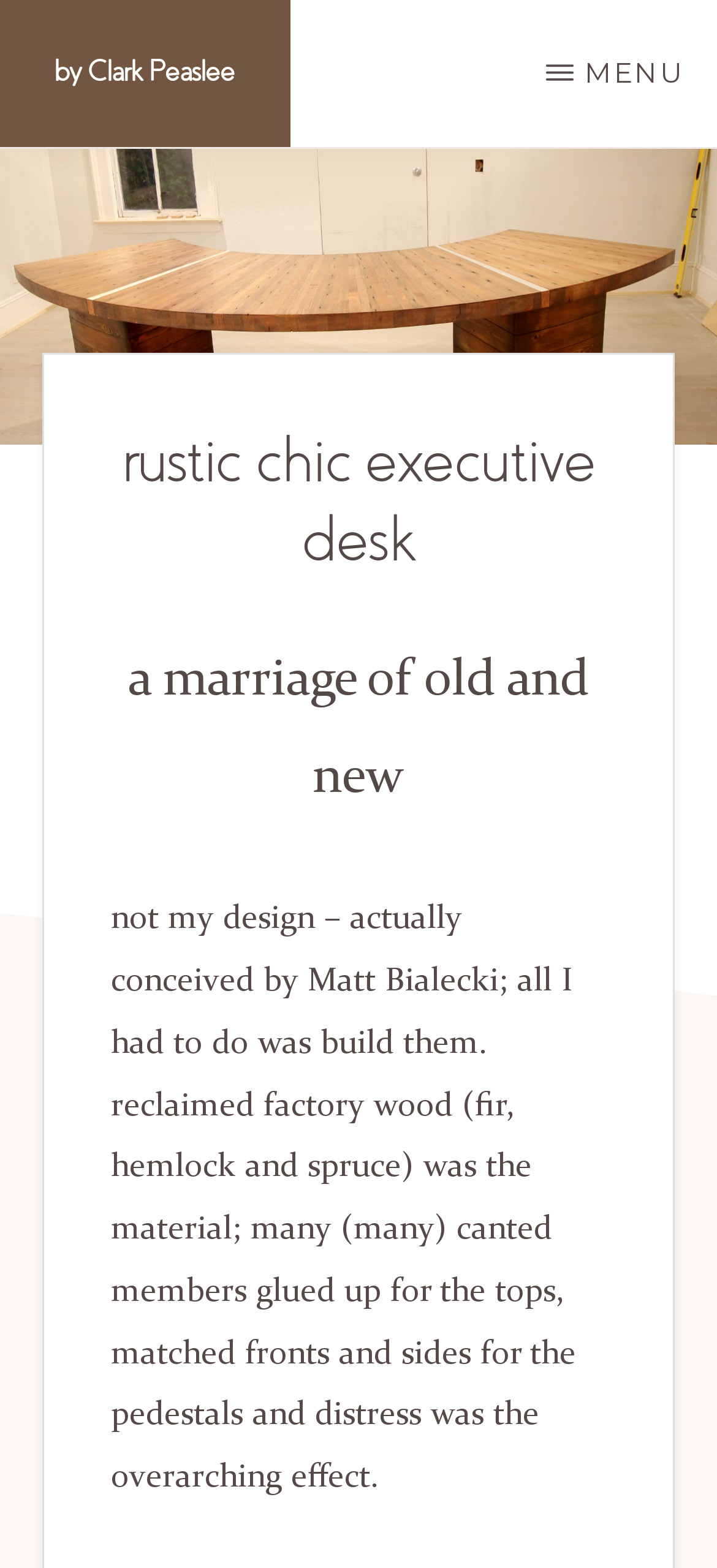Provide a single word or phrase to answer the given question: 
Who conceived the design of the desk?

Matt Bialecki